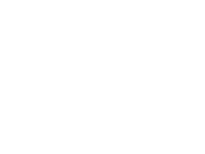Explain in detail what you see in the image.

The image features the logo or emblem for the "KINETIC TOURNAMENT," prominently displayed. It likely represents a product or a brand related to fishing reels, as indicated by its association with other fishing-related terms on the webpage. The design is sleek and modern, illustrating the brand's focus on performance and innovation in the fishing industry.